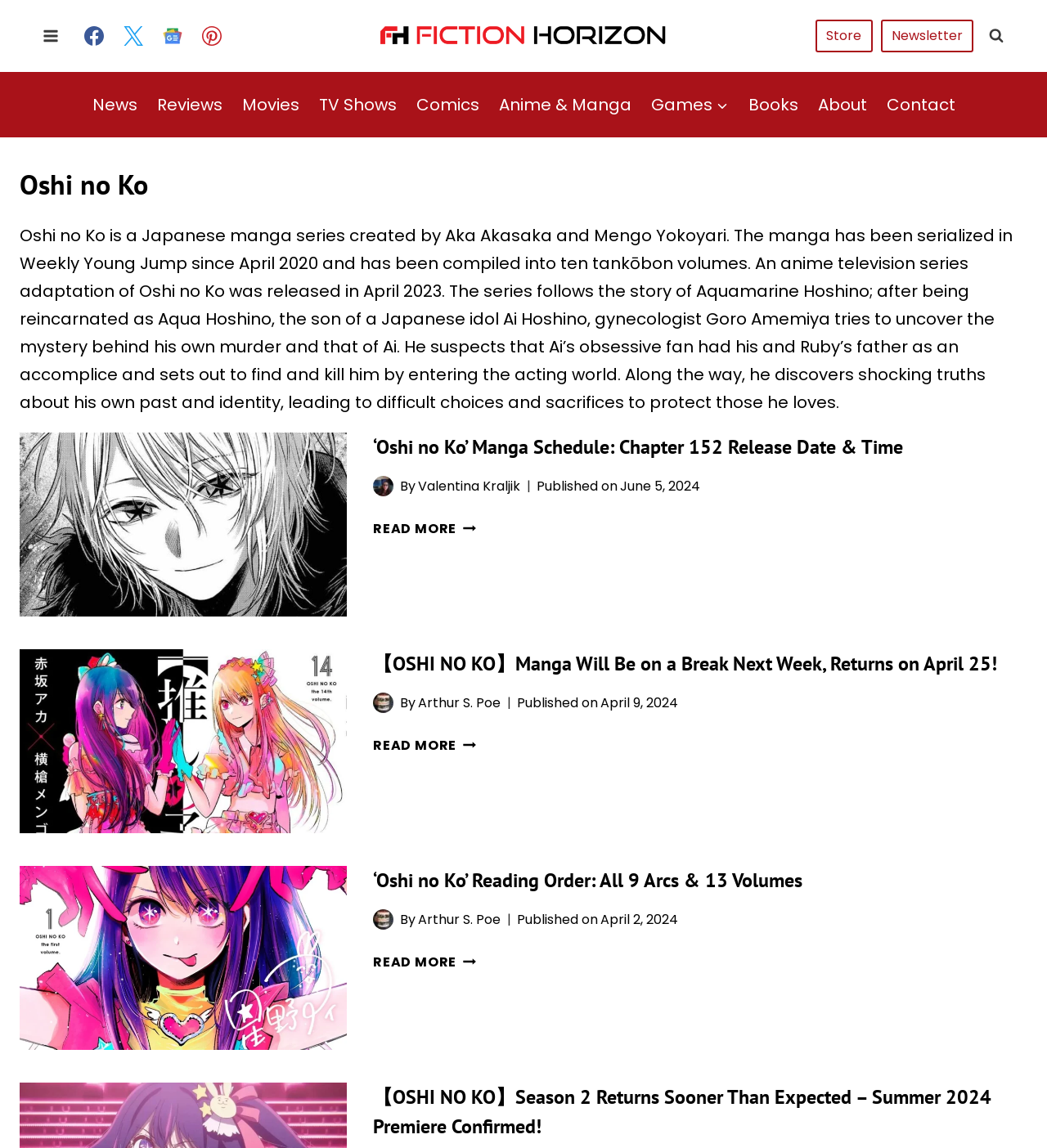Please provide a comprehensive answer to the question below using the information from the image: What is the name of the anime television series adaptation?

The anime television series adaptation is mentioned in the description, and it is also named 'Oshi no Ko' which is the same as the manga series.